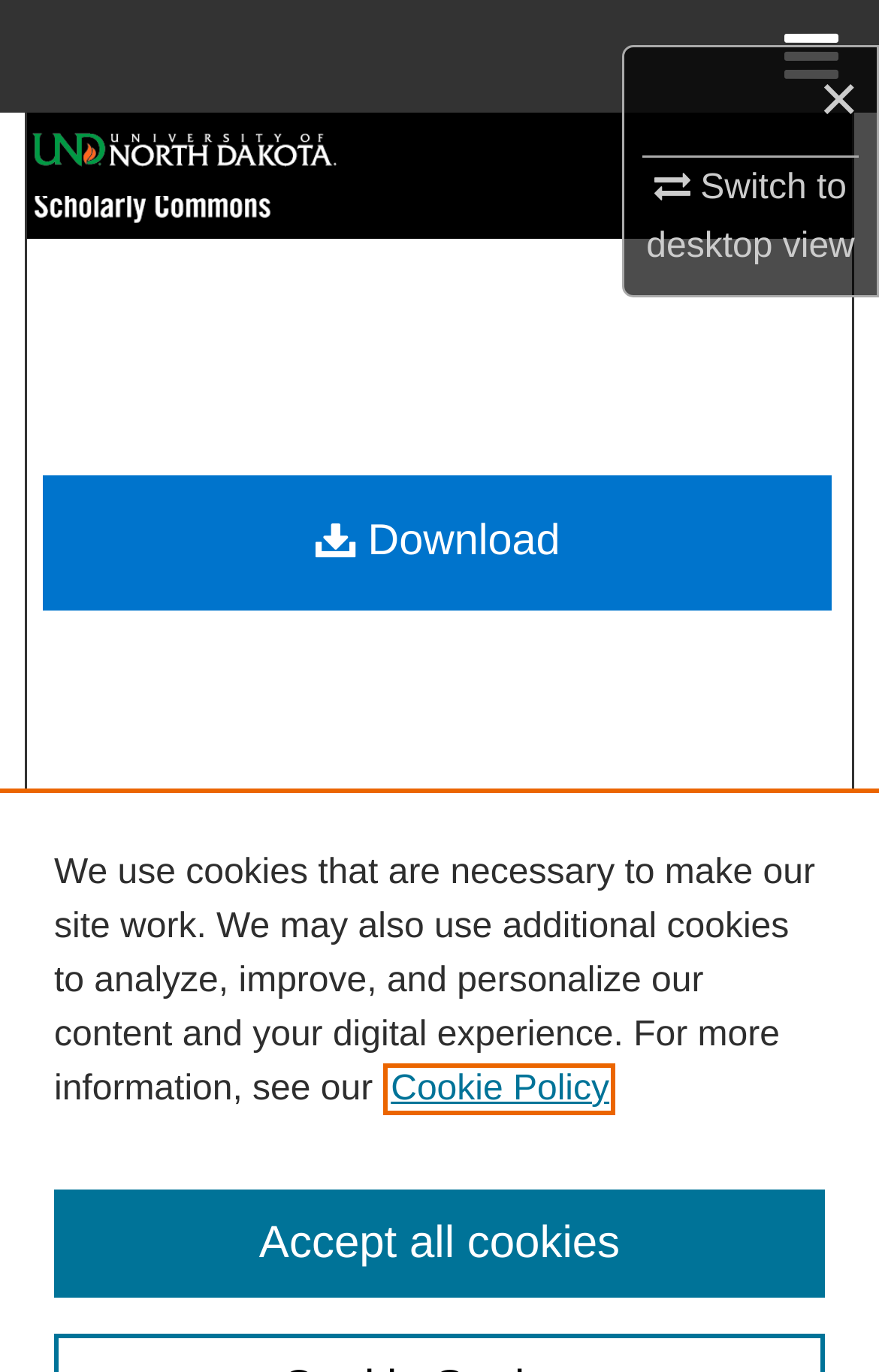Explain the contents of the webpage comprehensively.

The webpage appears to be a digital art collection page, specifically showcasing a piece called "Snowman in Light" by Todd Hebert. At the top right corner, there are three links: a close button, a switch to desktop view option, and a menu button. Below these links, there is a hidden menu with several options, including Home, Search, Browse Collections, My Account, About, and DC Network Digital Commons Network.

On the top left side, there are two links with accompanying images: UND Scholarly Commons and University of North Dakota. Below these links, there is a breadcrumb navigation menu that displays the page's hierarchy, with links to Home, Communities, UND Art Collections, Living Art Museum, LAM Across the Campus, and 209.

The main content of the page is divided into sections. The first section has a heading "LIVING ART MUSEUM ACROSS THE CAMPUS" and a link with the same text. Below this section, there is an artist information section with a heading "Artist" and a link to Todd Hebert's page. Next to this section, there is a "Nationality" section with the text "American".

At the bottom left side of the page, there is a download link. Below this link, there is a cookie policy notification with a link to the Cookie Policy page and an "Accept all cookies" button.